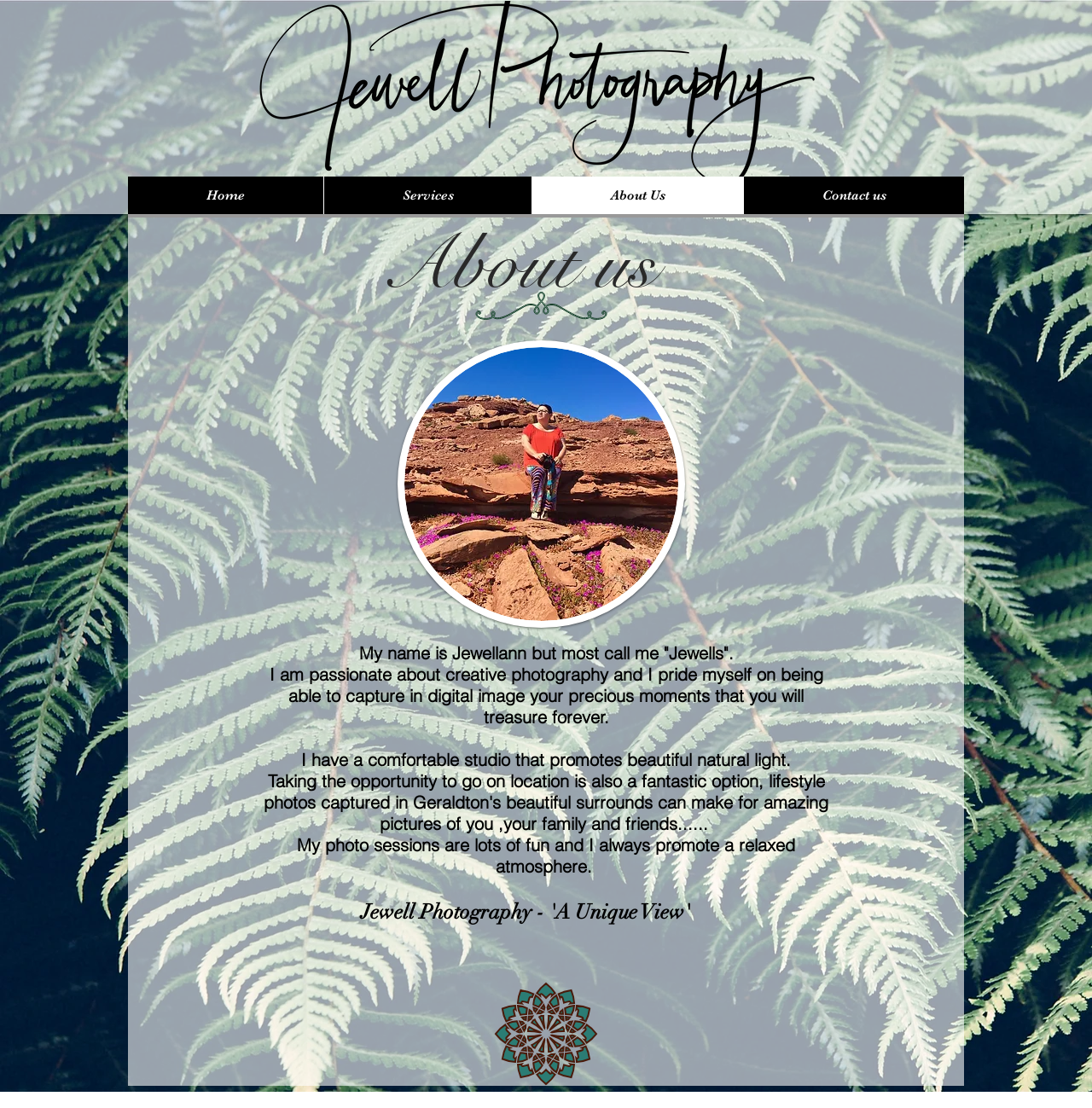Locate the UI element described by Contact us in the provided webpage screenshot. Return the bounding box coordinates in the format (top-left x, top-left y, bottom-right x, bottom-right y), ensuring all values are between 0 and 1.

[0.68, 0.159, 0.883, 0.193]